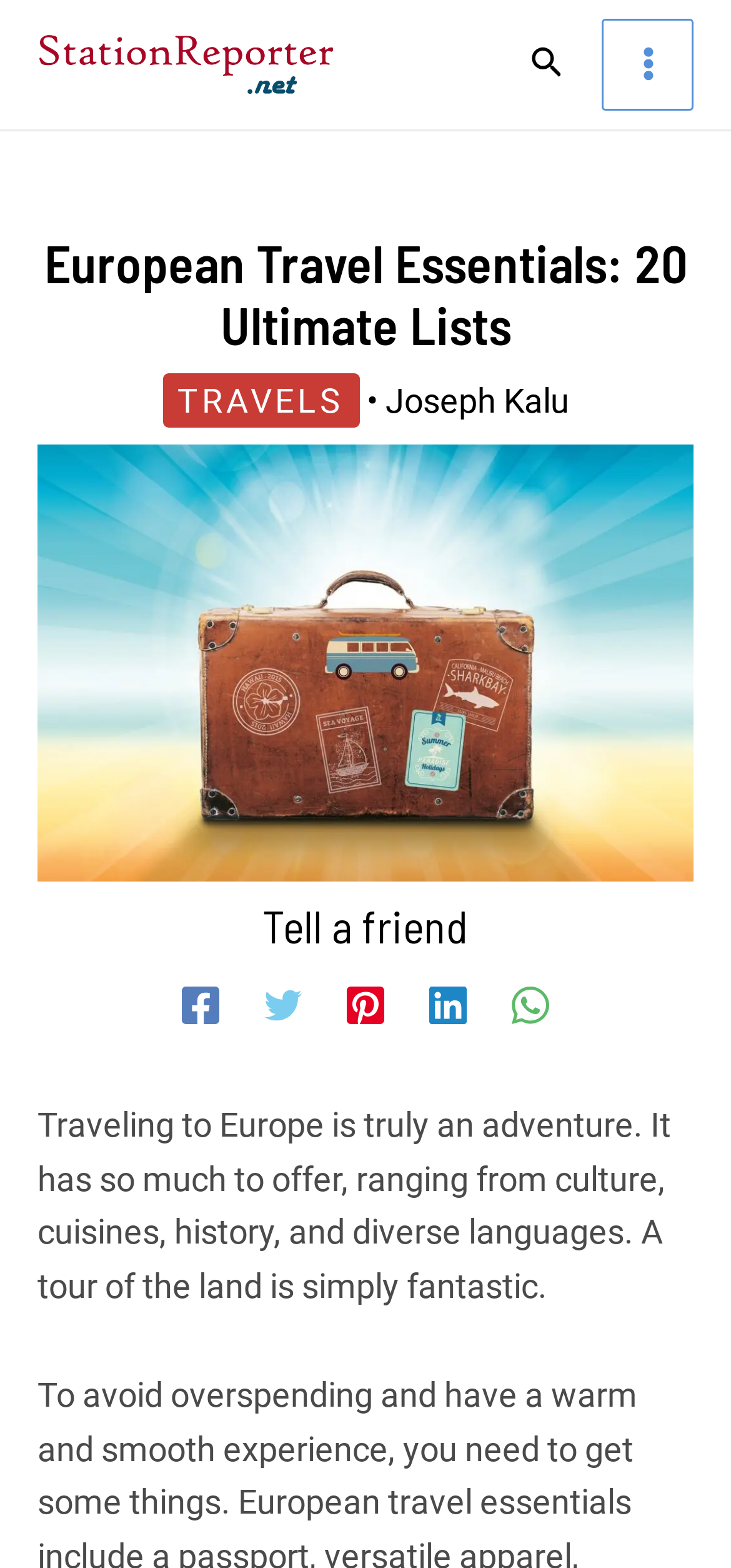How many social media links are available?
Ensure your answer is thorough and detailed.

I counted the number of social media links available on the webpage, which are Facebook, Twitter, Pinterest, Linkedin, and WhatsApp, and found that there are 5 social media links.